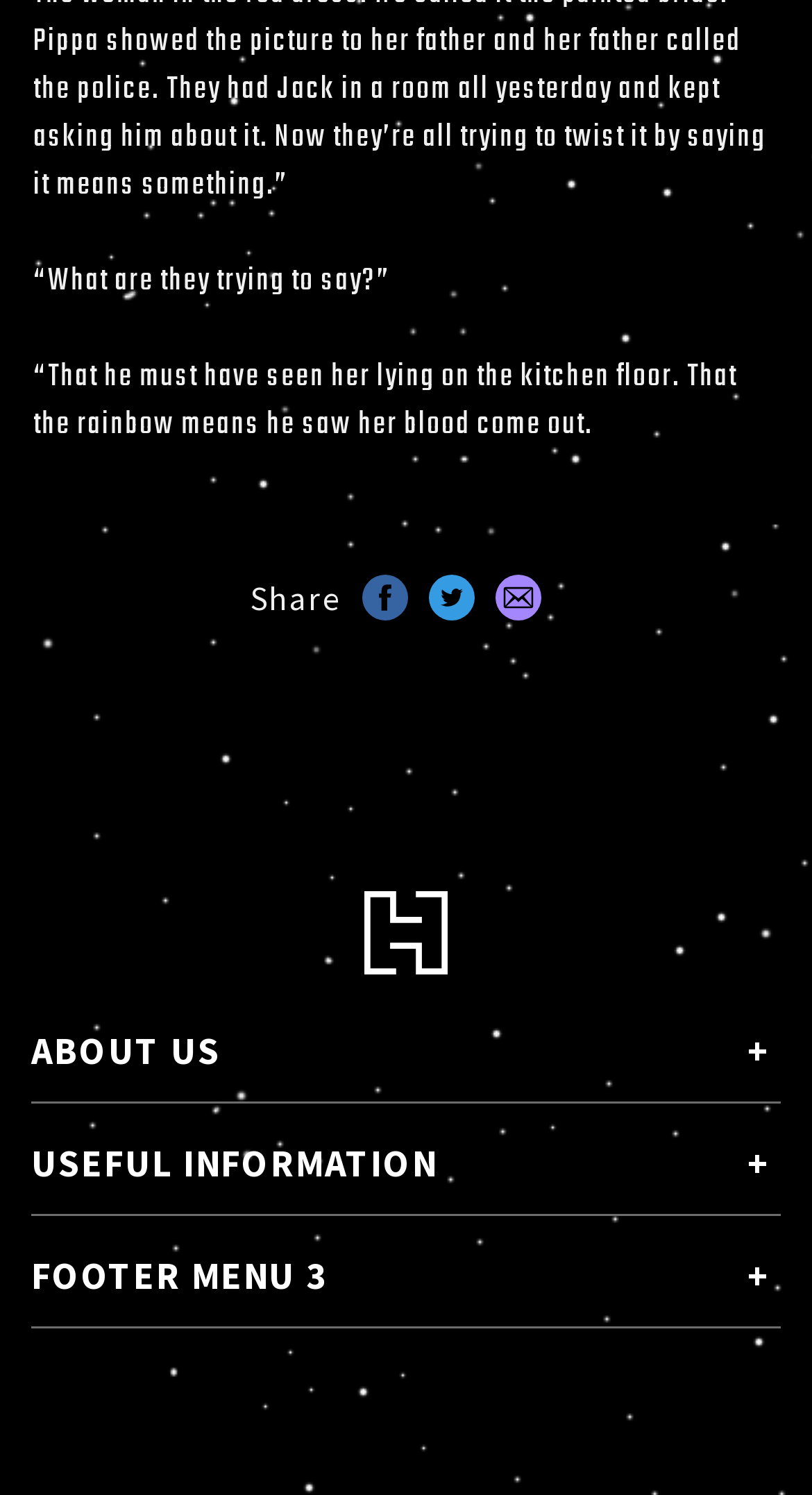Please give a succinct answer to the question in one word or phrase:
What is the purpose of the links in the footer?

To access useful information